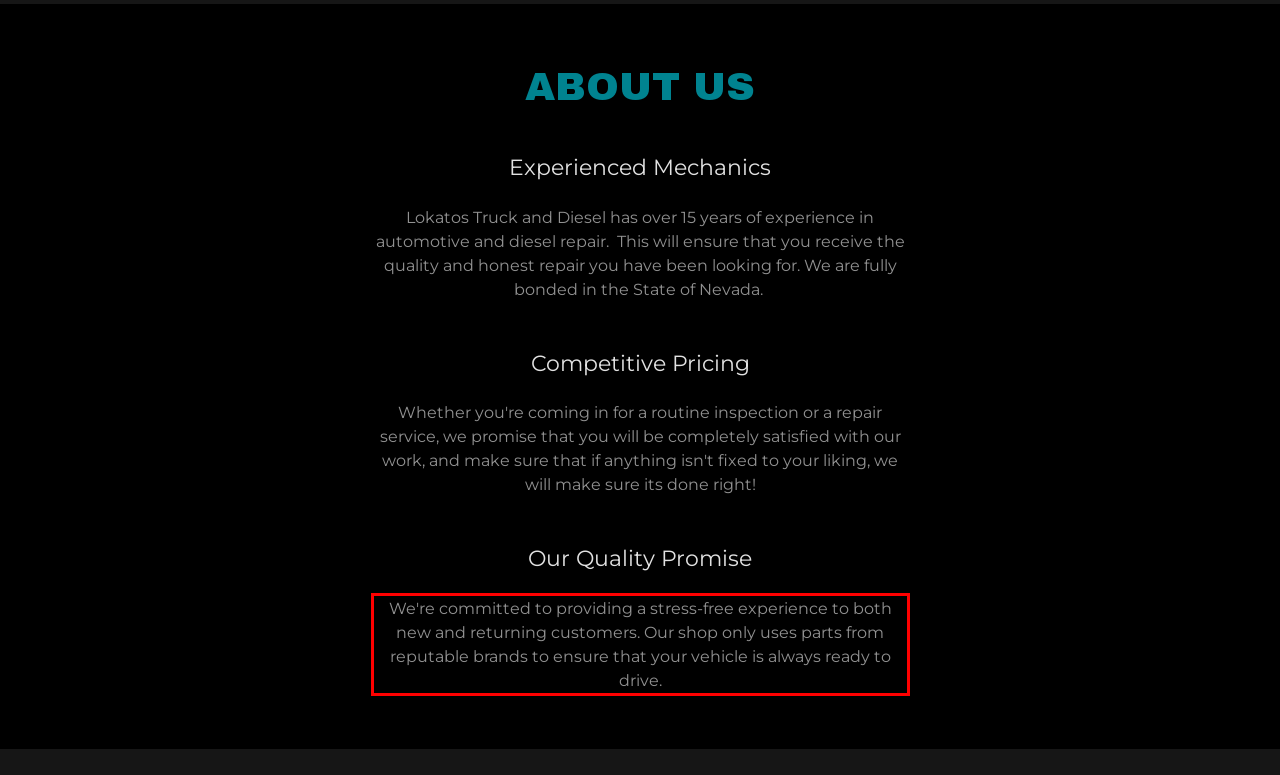Please extract the text content within the red bounding box on the webpage screenshot using OCR.

We're committed to providing a stress-free experience to both new and returning customers. Our shop only uses parts from reputable brands to ensure that your vehicle is always ready to drive.